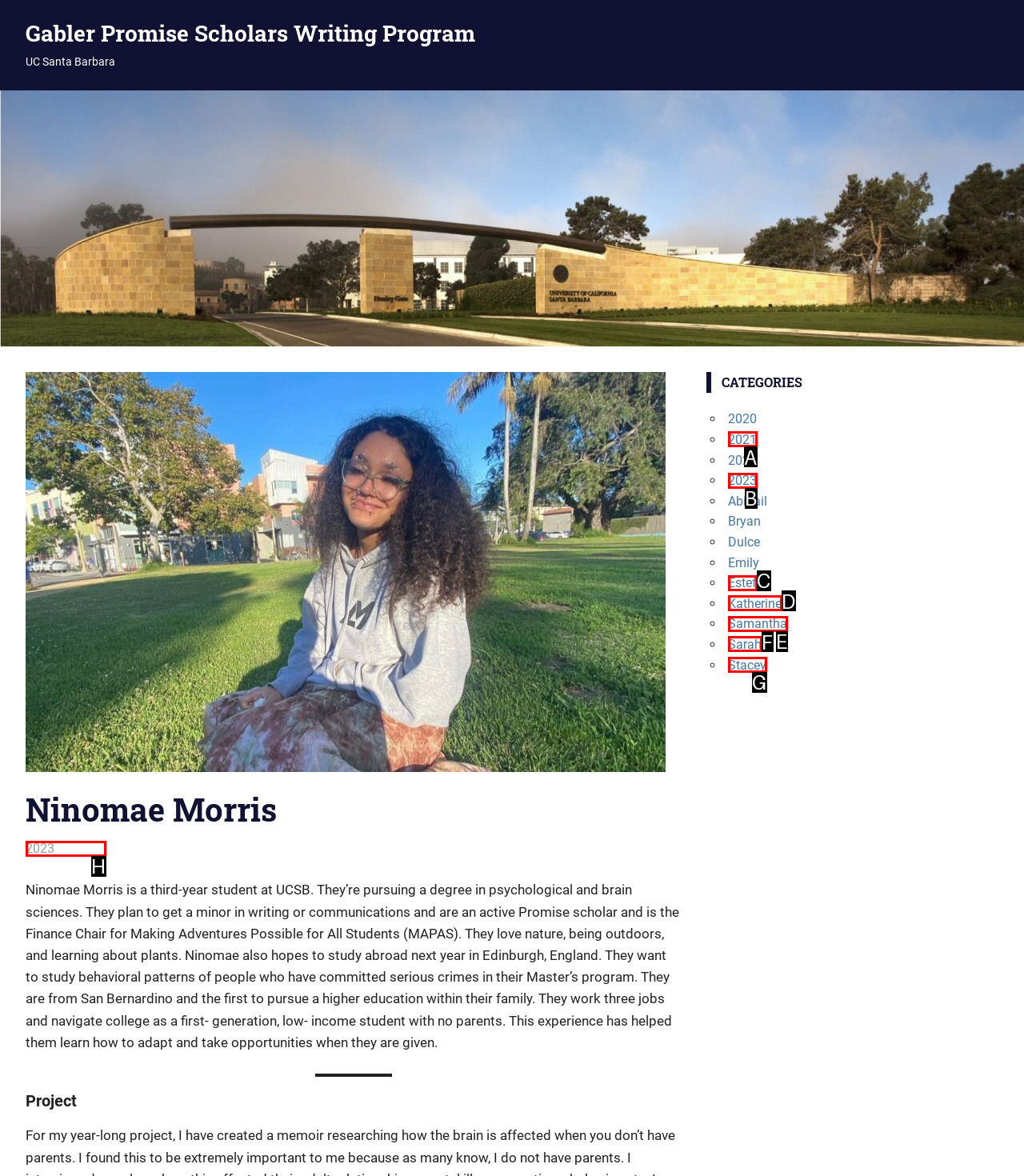Tell me which option best matches the description: June 26, 2023
Answer with the option's letter from the given choices directly.

H